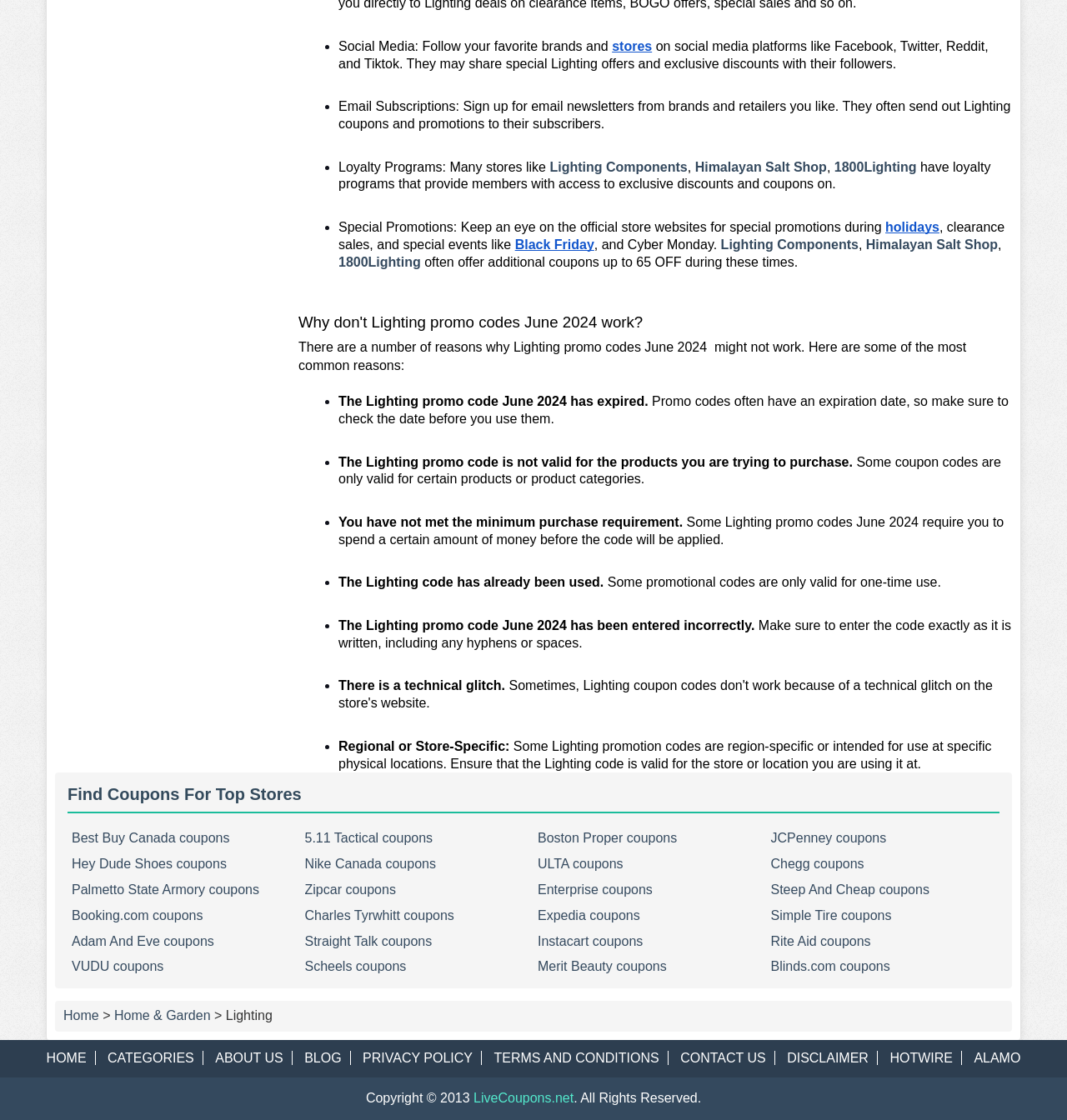Respond to the question below with a single word or phrase:
How should you enter a Lighting promo code?

Exactly as written